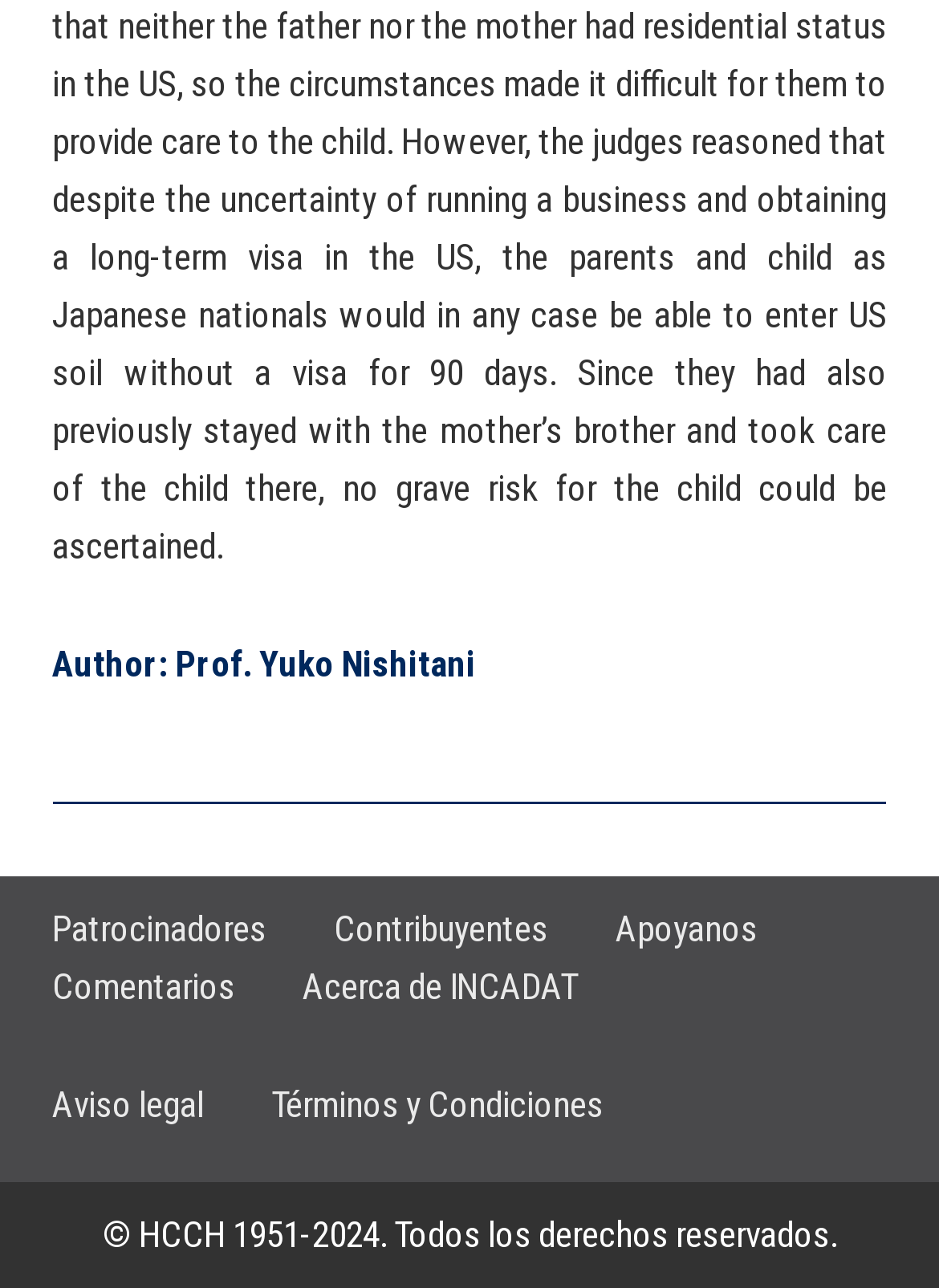Who is the author of the content?
Examine the image closely and answer the question with as much detail as possible.

I found the author's name by looking at the StaticText element with the text 'Author: Prof. Yuko Nishitani' at the top of the page.